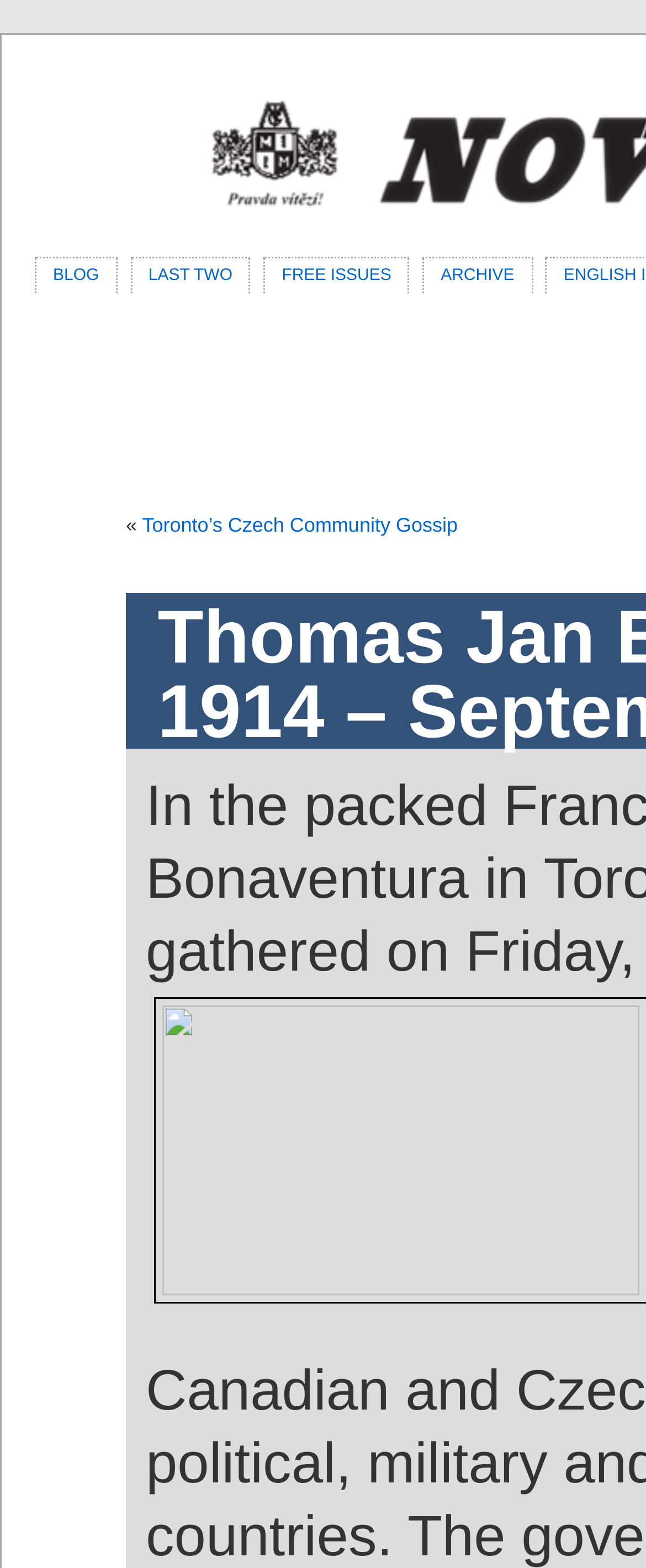Locate the UI element described by ARCHIVE in the provided webpage screenshot. Return the bounding box coordinates in the format (top-left x, top-left y, bottom-right x, bottom-right y), ensuring all values are between 0 and 1.

[0.654, 0.164, 0.824, 0.187]